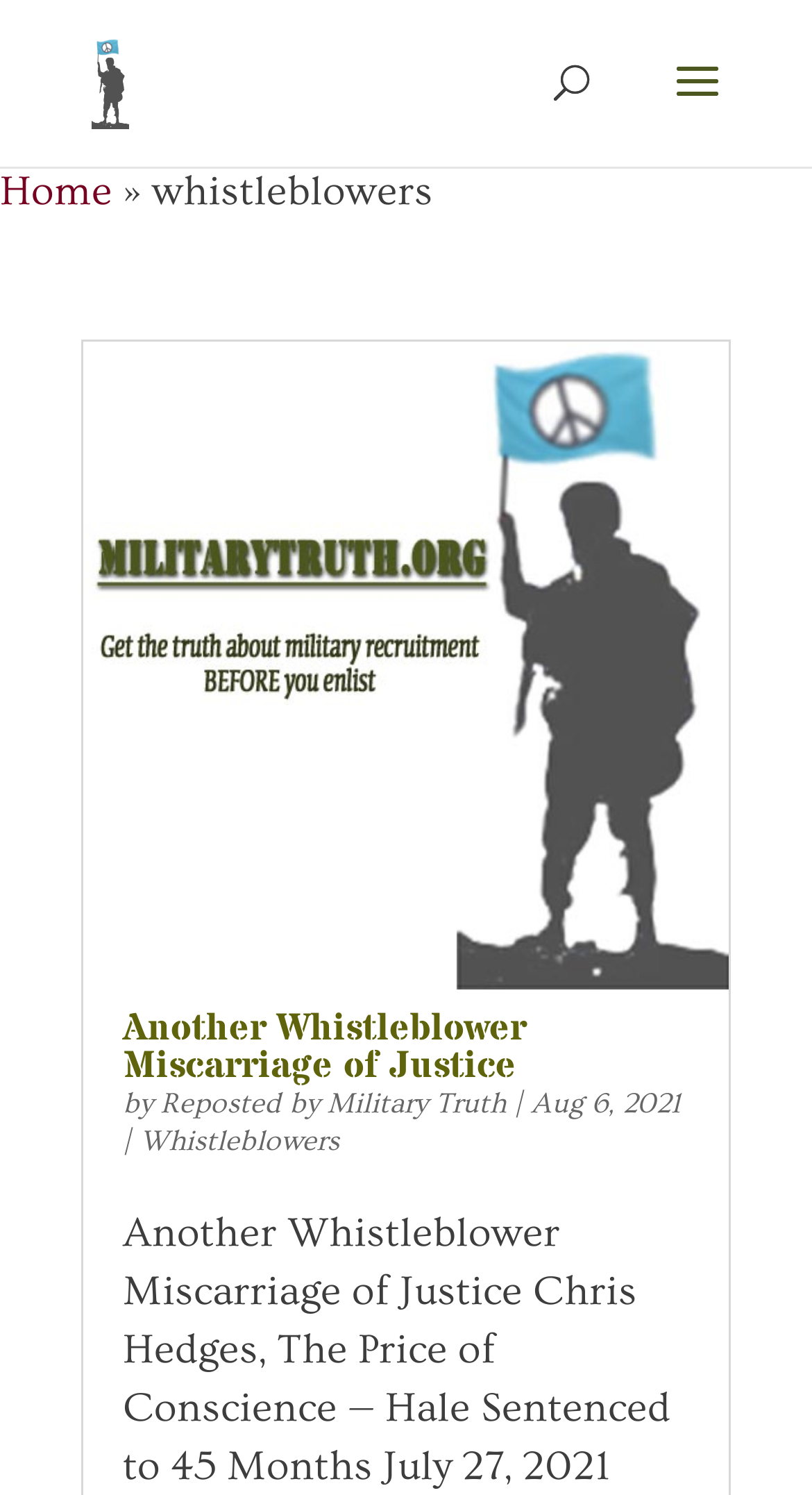Offer a thorough description of the webpage.

The webpage is an archive page for whistleblower-related content on the Military Truth website. At the top left, there is a logo image and a link to the Military Truth homepage. Next to the logo, there is a search bar that spans almost half of the screen width. Below the search bar, there is a navigation menu with a "Home" link and a separator symbol "»".

The main content area is dominated by a list of articles related to whistleblowers. The first article is titled "Another Whistleblower Miscarriage of Justice" and has a corresponding image. The article title is also a link, and there is a heading element with the same title below it. The article metadata includes the author, "Reposted by Military Truth", and the publication date, "Aug 6, 2021". There is also a link to the "Whistleblowers" category above the article metadata.

The article list continues below, with each article having a similar structure, including a title, image, and metadata. The webpage has a total of 5 links, 3 images, and 7 static text elements. The layout is organized, with clear headings and concise text, making it easy to navigate and read.